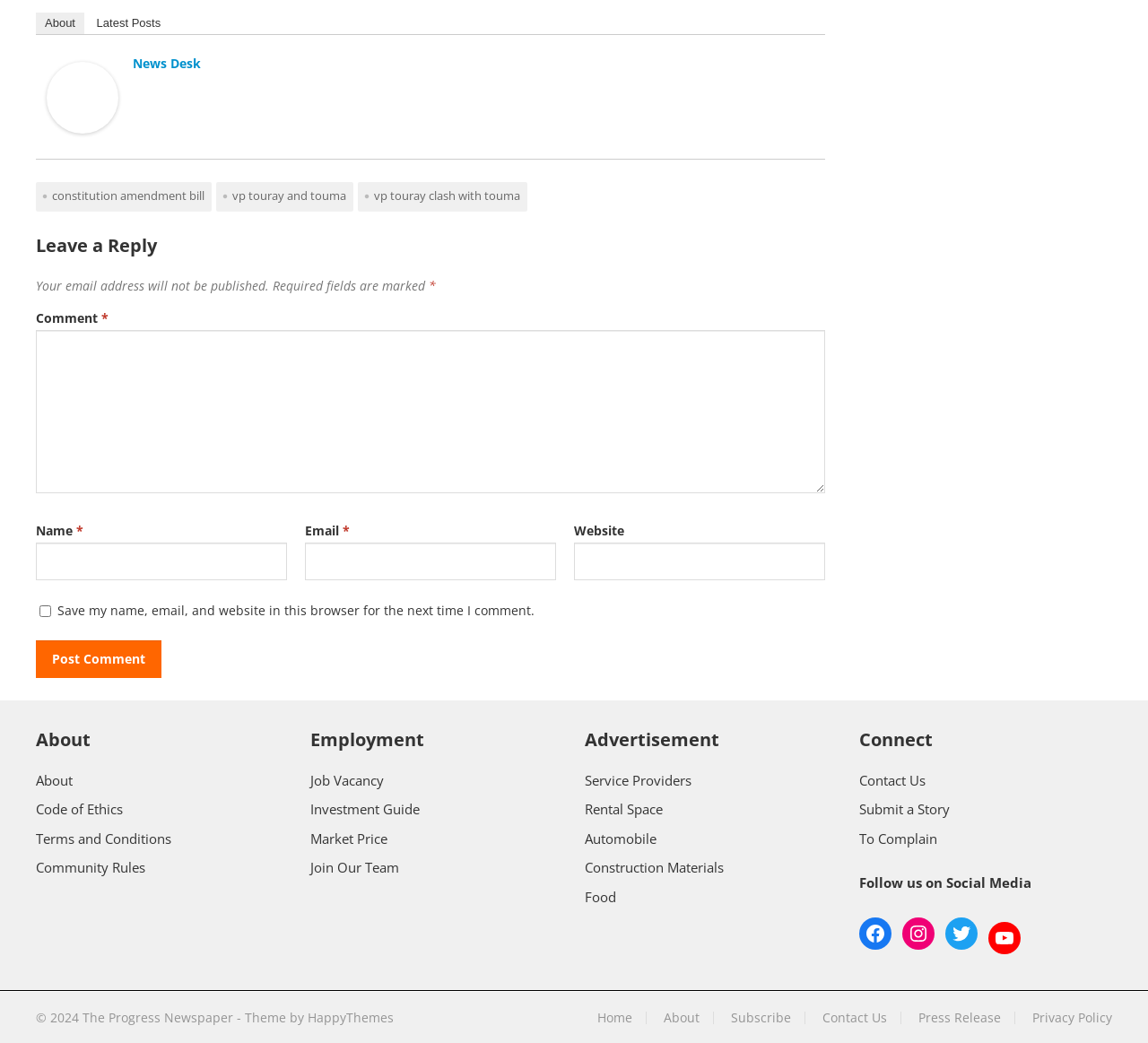Pinpoint the bounding box coordinates of the element you need to click to execute the following instruction: "Follow us on Facebook". The bounding box should be represented by four float numbers between 0 and 1, in the format [left, top, right, bottom].

[0.748, 0.88, 0.777, 0.911]